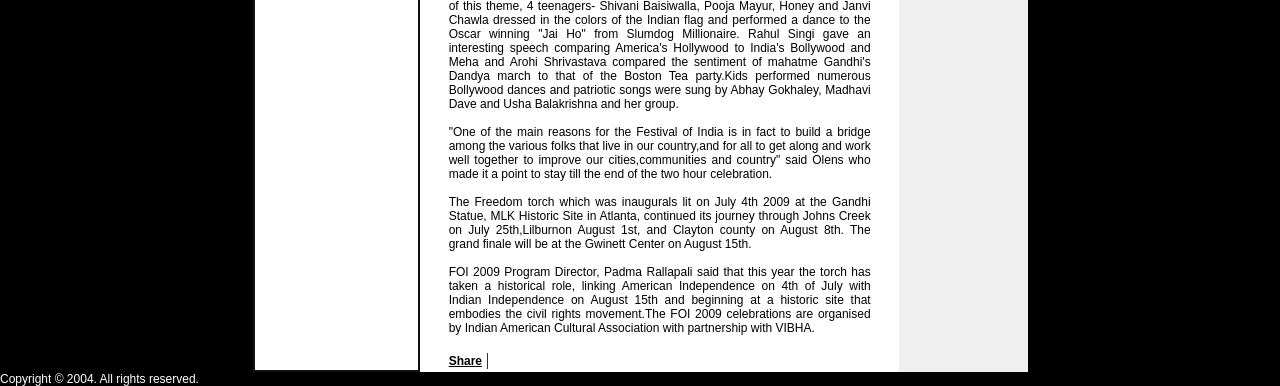What is the date of the grand finale of the Freedom torch journey?
Please elaborate on the answer to the question with detailed information.

According to the StaticText element with bounding box coordinates [0.351, 0.505, 0.68, 0.65], the Freedom torch journey will have its grand finale at the Gwinett Center on August 15th